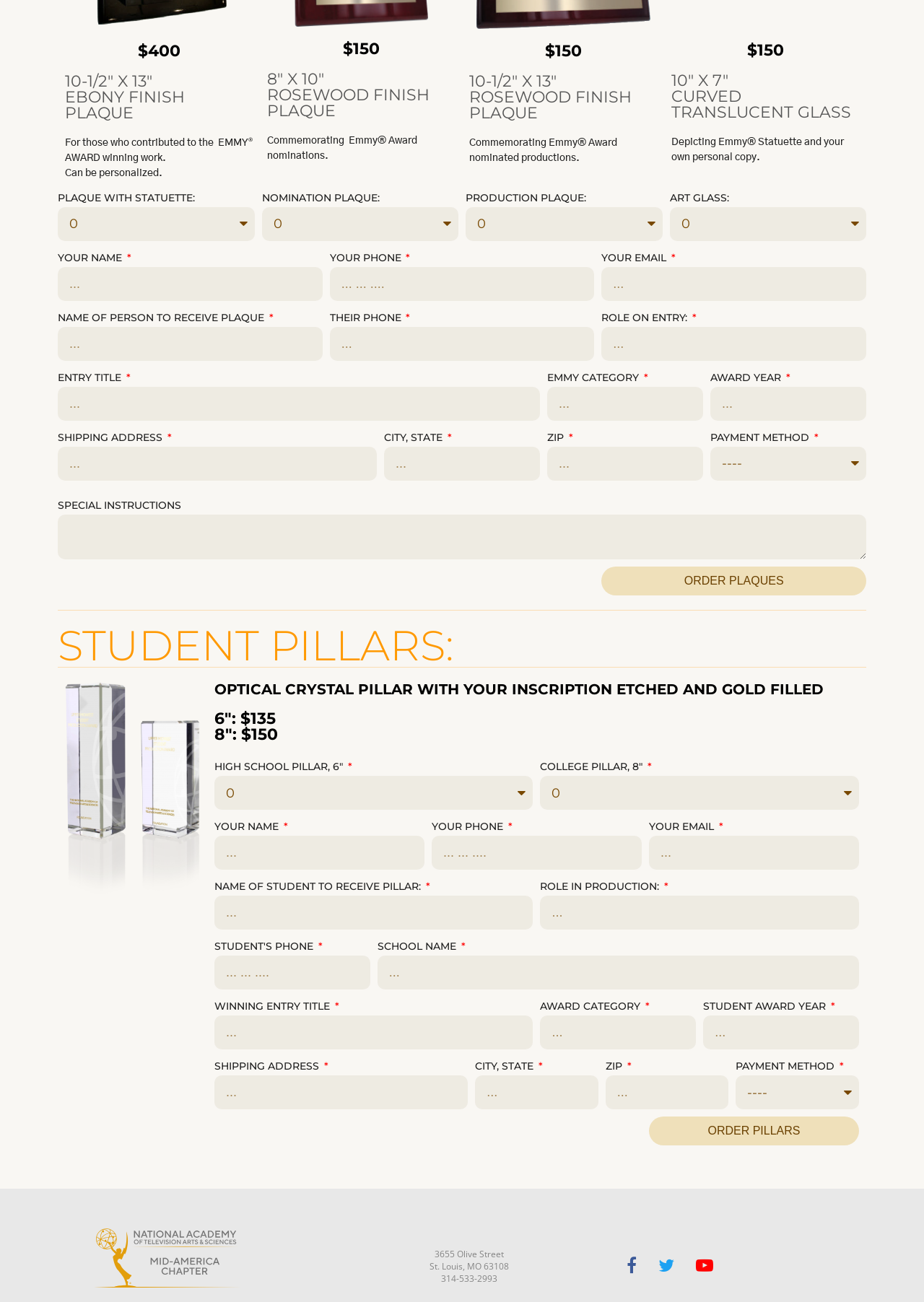Identify the bounding box coordinates for the region to click in order to carry out this instruction: "enter your name". Provide the coordinates using four float numbers between 0 and 1, formatted as [left, top, right, bottom].

[0.062, 0.205, 0.349, 0.231]